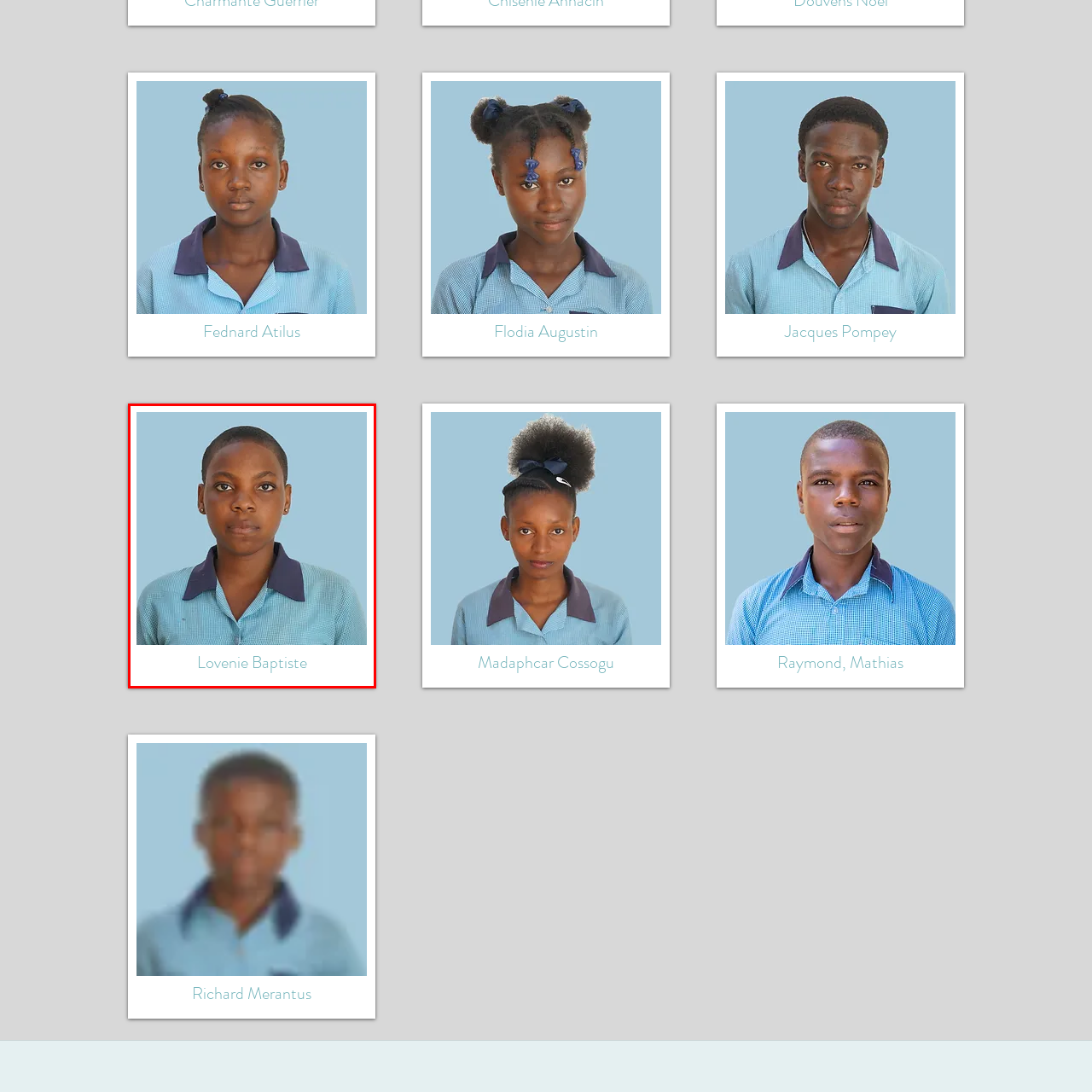Generate a comprehensive caption for the image section marked by the red box.

This image features Lovenie Baptiste, who is portrayed with a neutral expression against a soft blue background. She is wearing a light blue shirt with a dark blue collar, lending a formal yet approachable look. Lovenie’s hair is cropped short, emphasizing her strong facial features and confident demeanor. Below her image, her name is elegantly displayed in a light blue font, enhancing the overall aesthetic of the presentation. This portrait effectively captures her presence, suggesting a sense of purpose and determination.